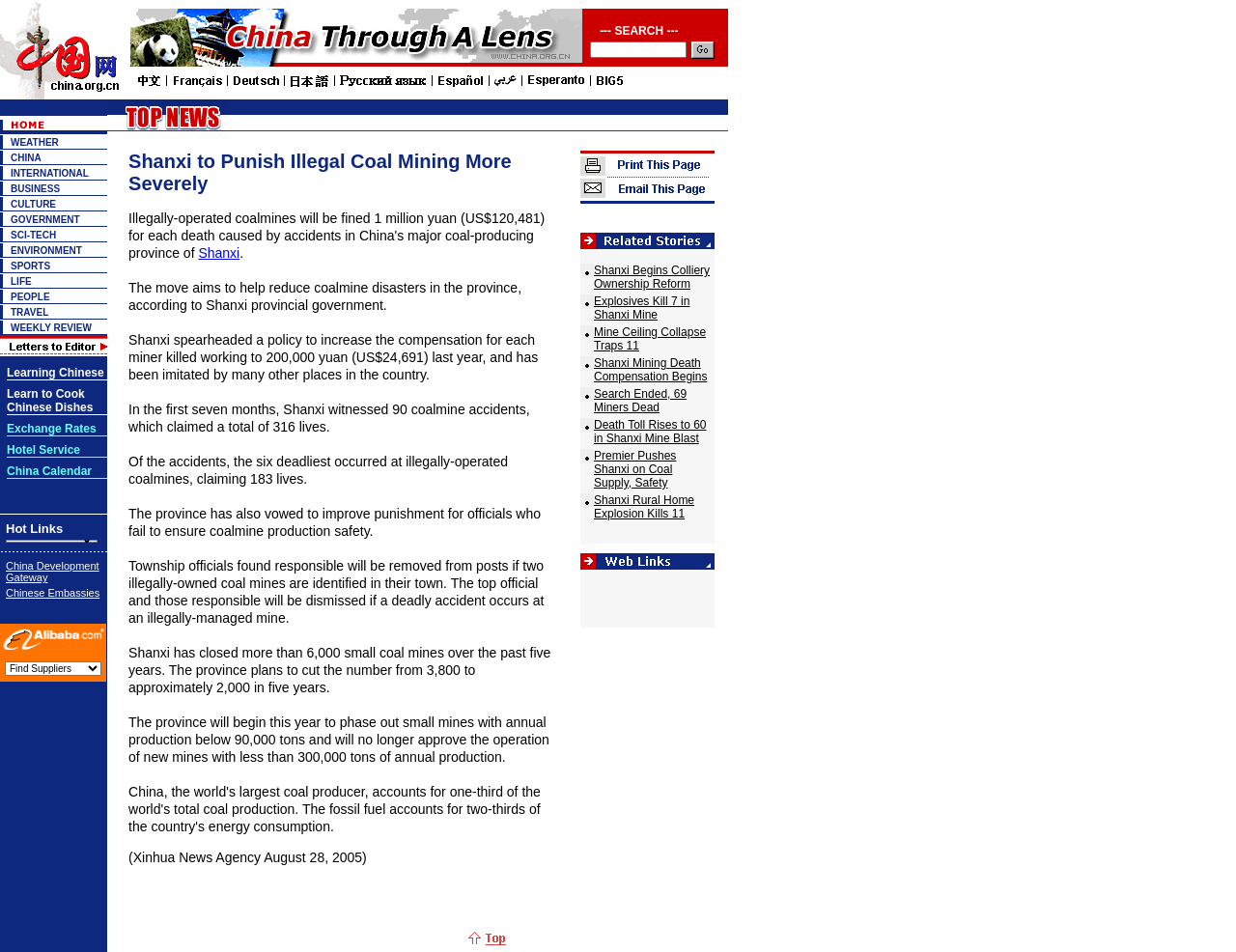Please answer the following question using a single word or phrase: 
How many rows are there in the table below the search box?

2